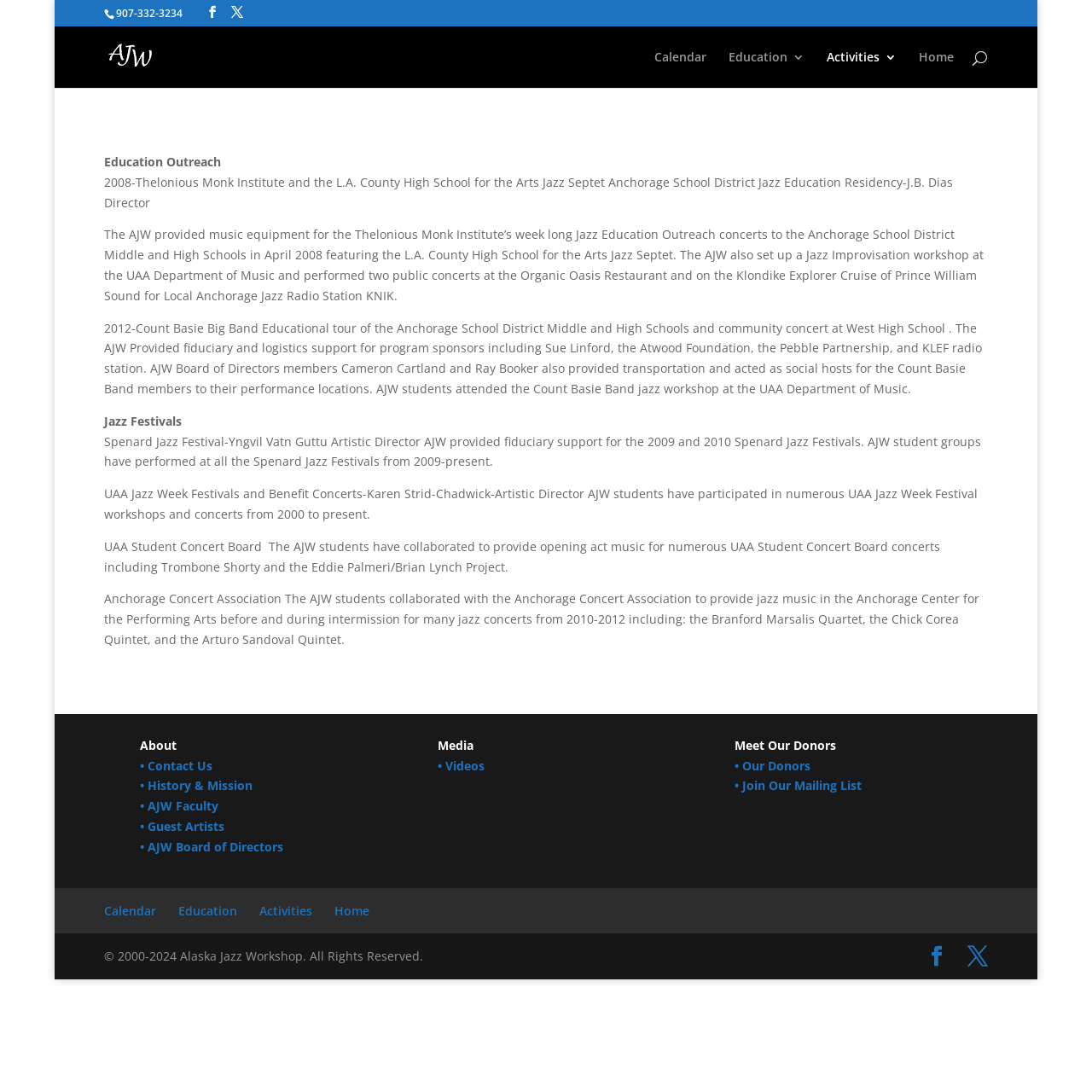Could you highlight the region that needs to be clicked to execute the instruction: "Click the 'Get Best Price' button"?

None